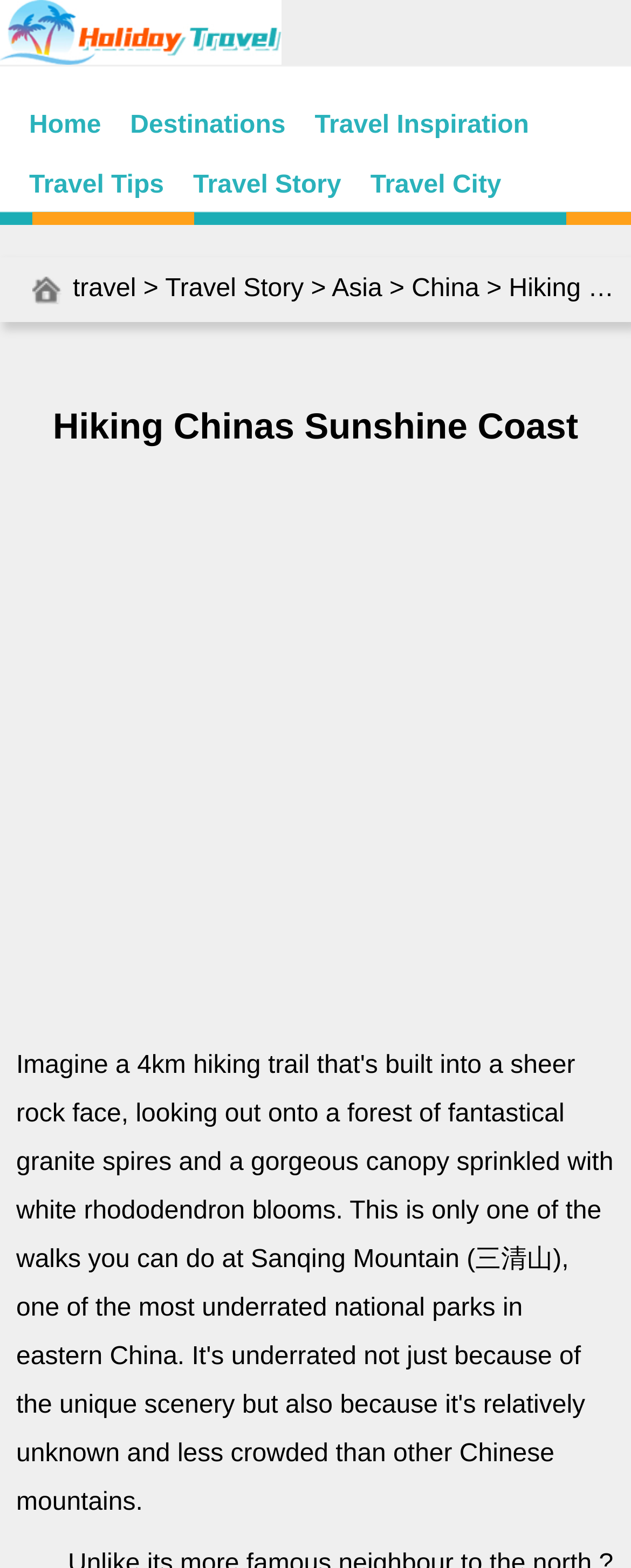Use a single word or phrase to answer the question:
What is the category of travel story?

Asia, China